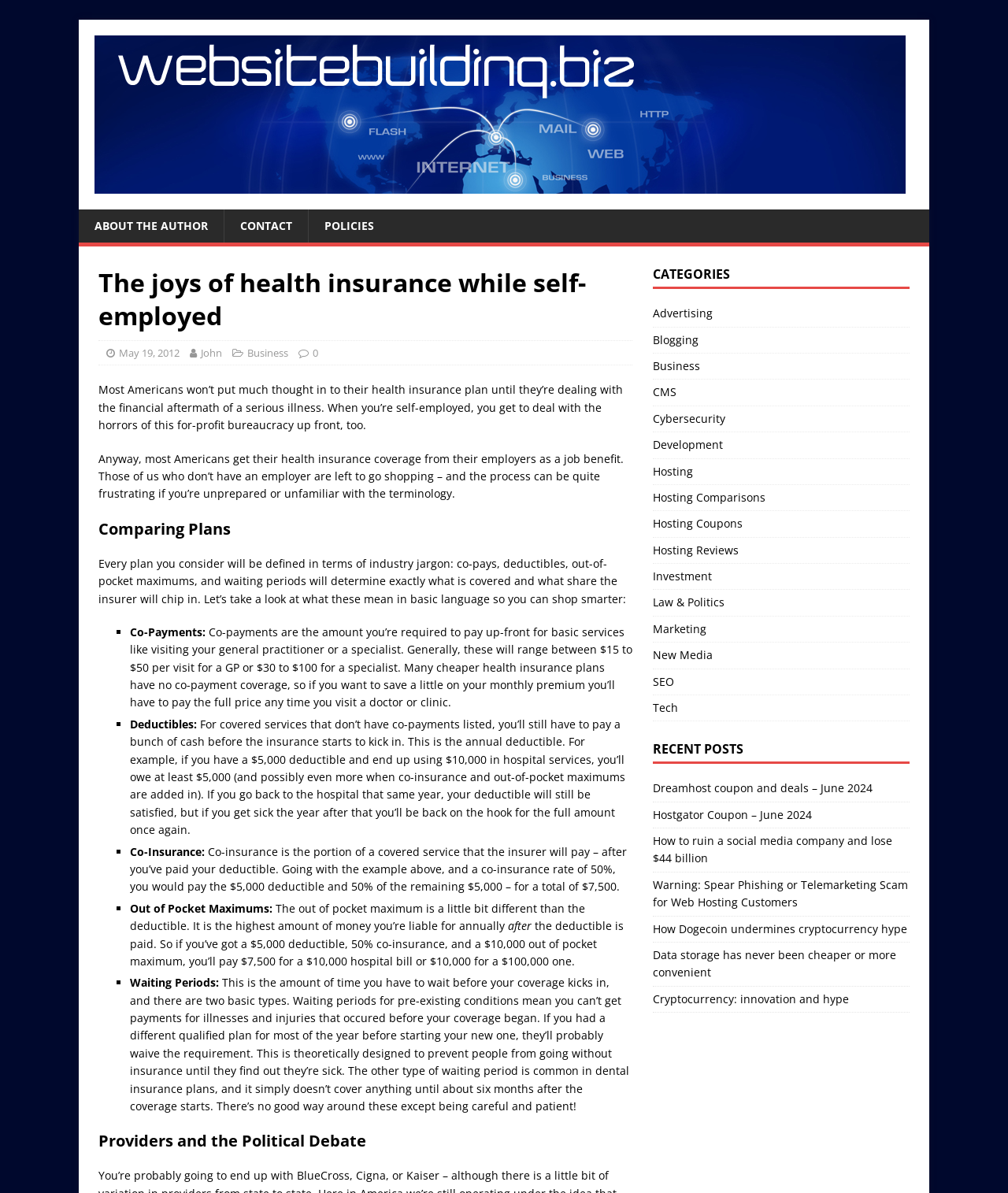Using the elements shown in the image, answer the question comprehensively: What is the out of pocket maximum?

The out of pocket maximum is explained in the article as the highest amount of money you're liable for annually, after the deductible is paid. This is illustrated with an example where you'll pay $7,500 for a $10,000 hospital bill or $10,000 for a $100,000 one.